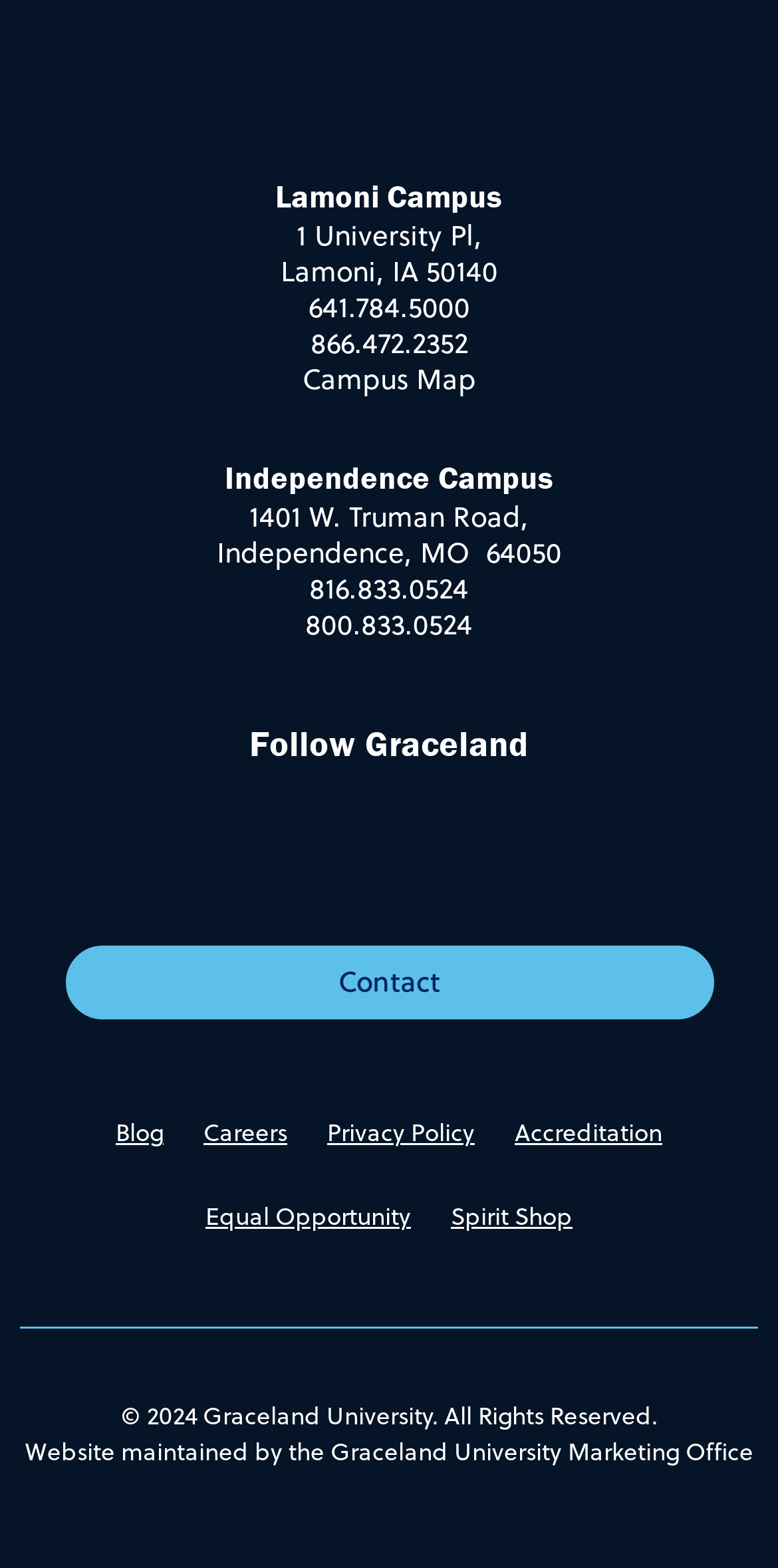Determine the bounding box coordinates of the region to click in order to accomplish the following instruction: "Contact Graceland University". Provide the coordinates as four float numbers between 0 and 1, specifically [left, top, right, bottom].

[0.083, 0.604, 0.917, 0.651]